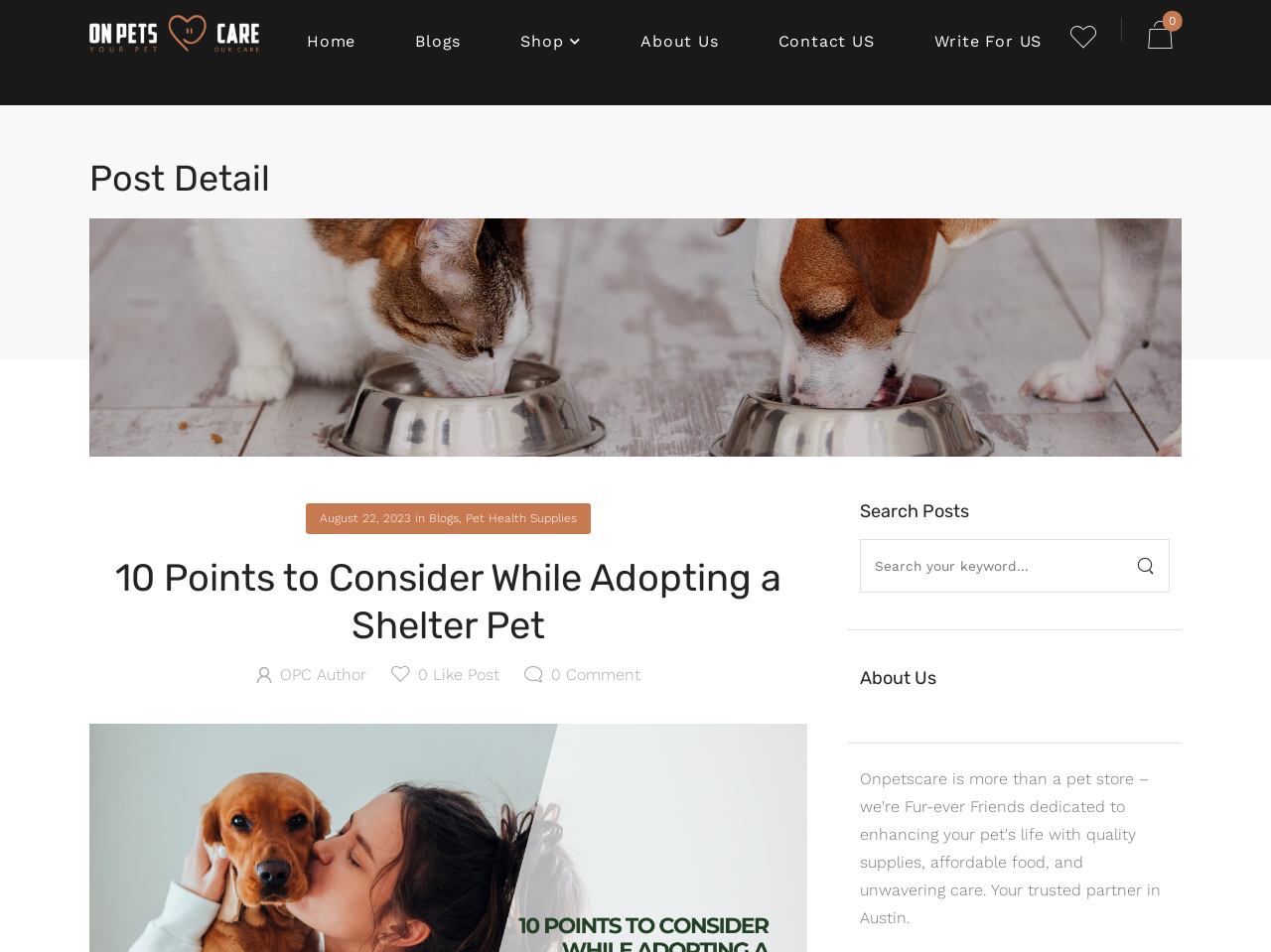What is the topic of the current blog post?
Look at the image and construct a detailed response to the question.

I found the answer by looking at the heading '10 Points to Consider While Adopting a Shelter Pet' on the webpage. This heading is likely the title of the current blog post, and it suggests that the topic is about adopting a shelter pet.